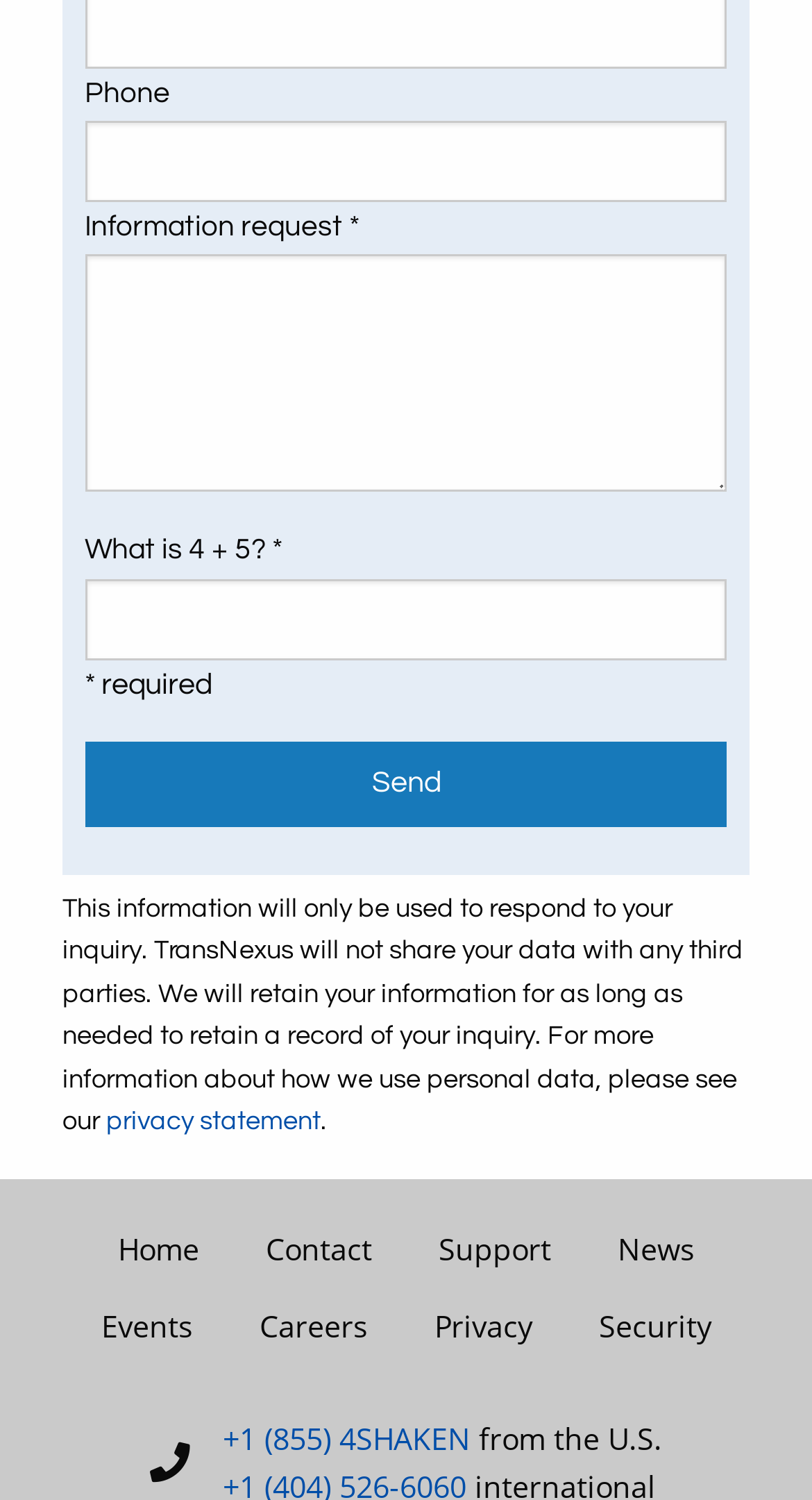Answer the following in one word or a short phrase: 
What is the purpose of the privacy statement link?

To provide information on data usage